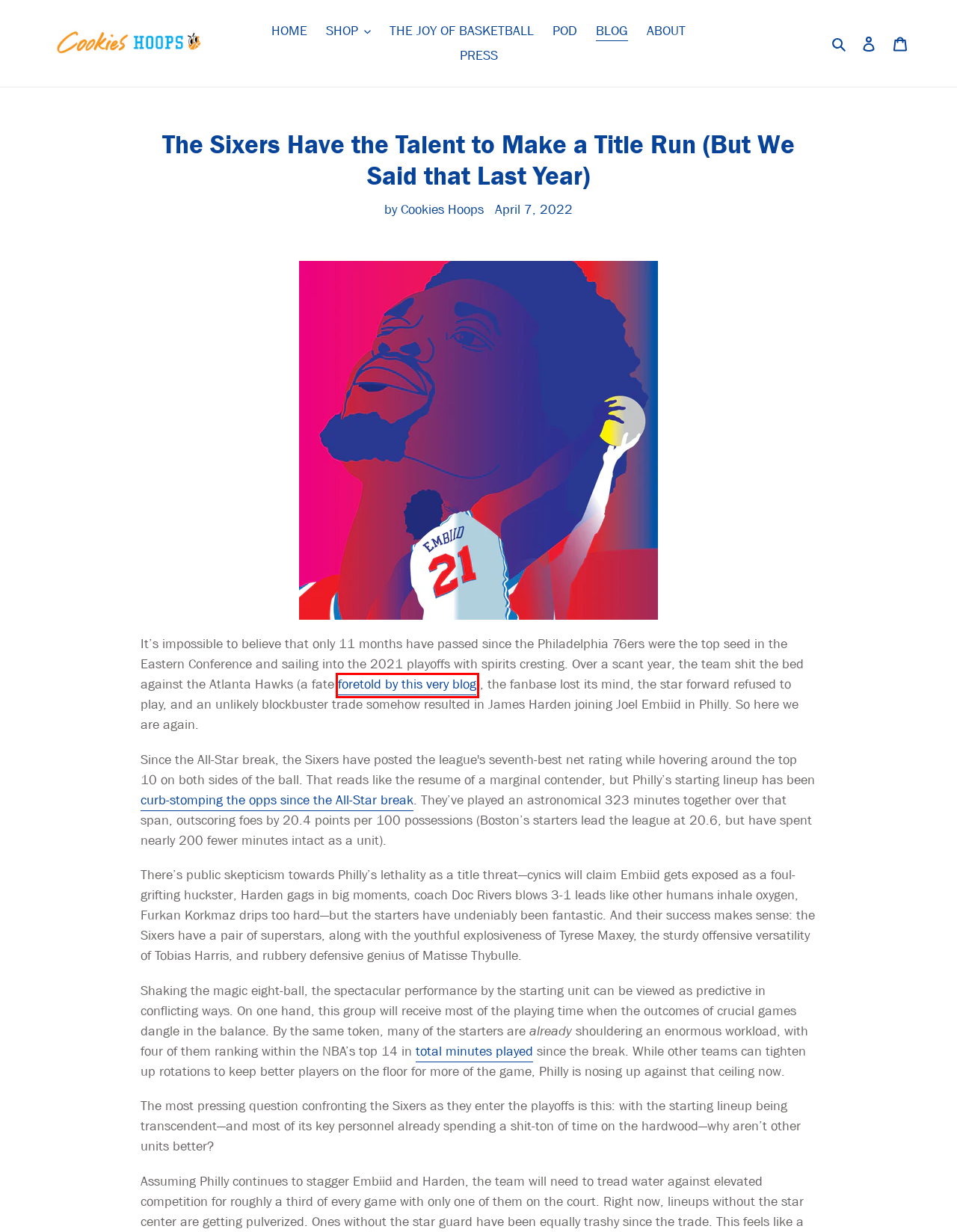Review the webpage screenshot and focus on the UI element within the red bounding box. Select the best-matching webpage description for the new webpage that follows after clicking the highlighted element. Here are the candidates:
A. THE JOY OF BASKETBALL
– Cookies Hoops
B. PRESS
– Cookies Hoops
C. Cookies Hoops - BLOG
D. Is the Sixers' Offense Good Enough to Win a Title?
– Cookies Hoops
E. ABOUT
– Cookies Hoops
F. Philadelphia /// Stats /// Cleaning the Glass
G. Start and grow your e-commerce business - 3-Day Free Trial - Shopify USA
H. NBA Teams By Bench Points | StatMuse

D